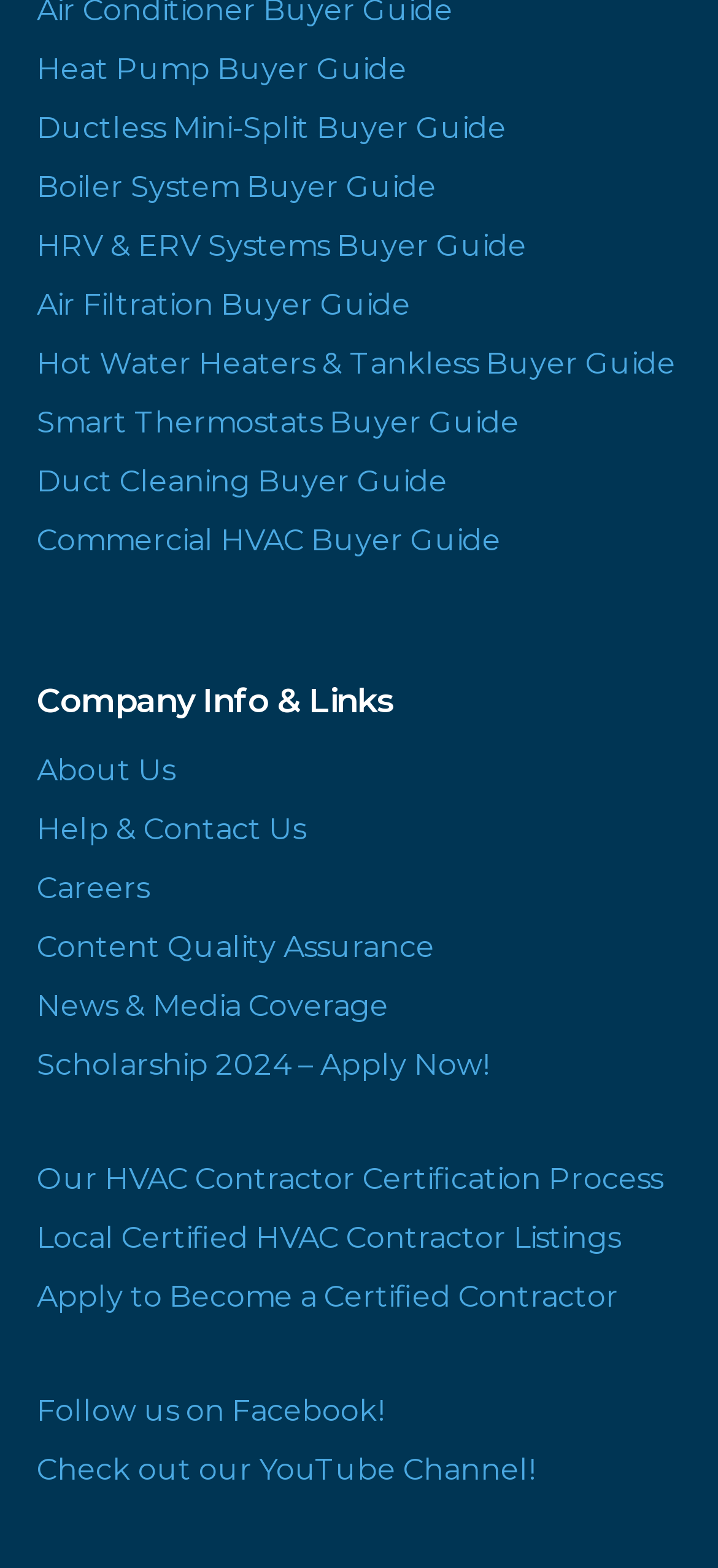Determine the bounding box coordinates of the UI element described below. Use the format (top-left x, top-left y, bottom-right x, bottom-right y) with floating point numbers between 0 and 1: Content Quality Assurance

[0.051, 0.592, 0.605, 0.615]